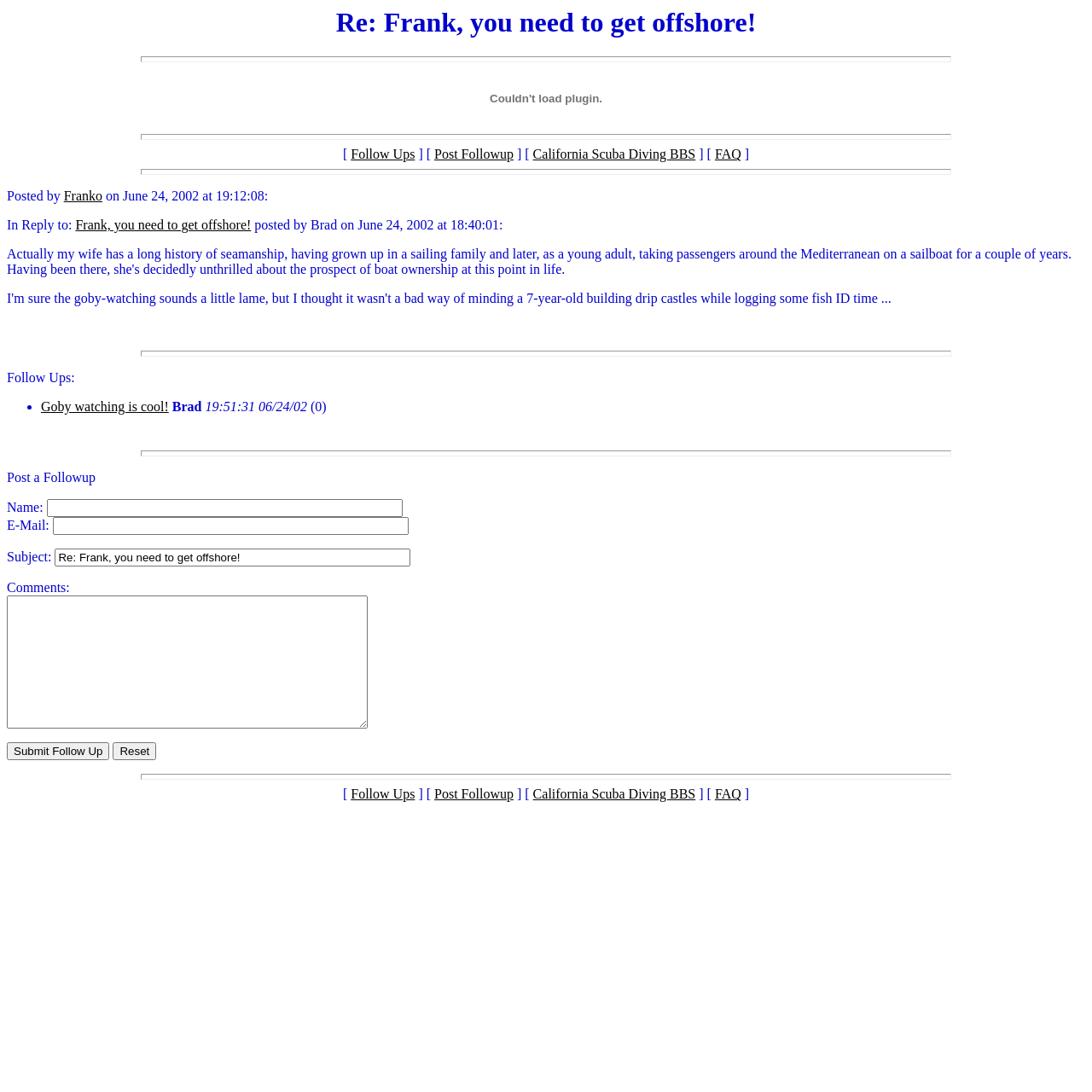Please locate and generate the primary heading on this webpage.

Re: Frank, you need to get offshore!